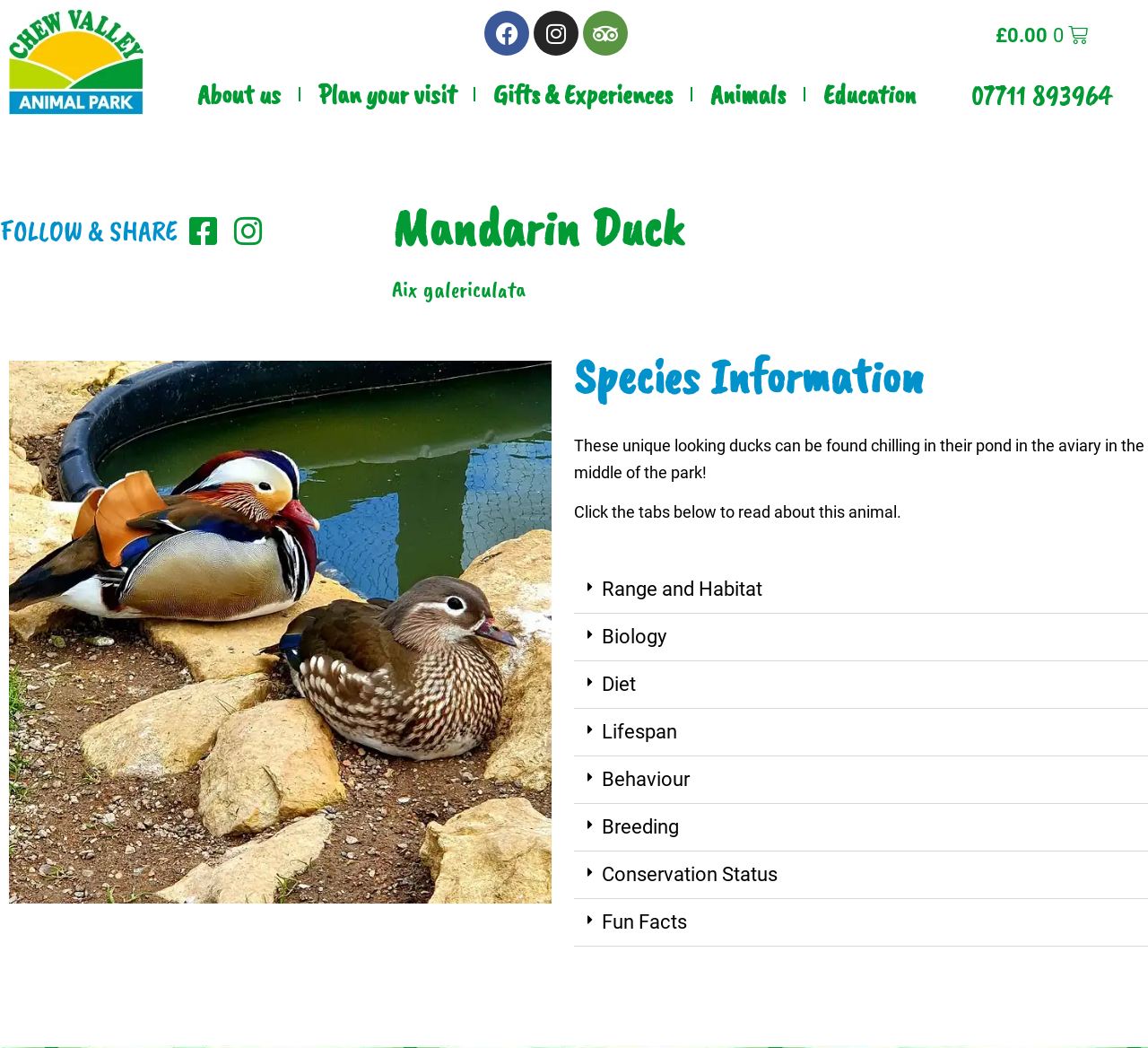Determine the bounding box for the UI element described here: "Philadelphia Presbyterian Church".

None